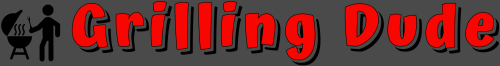What type of grills does the website focus on?
Can you offer a detailed and complete answer to this question?

The website provides insights, tips, and updates about grilling, particularly focusing on pellet grills and their insulation features.